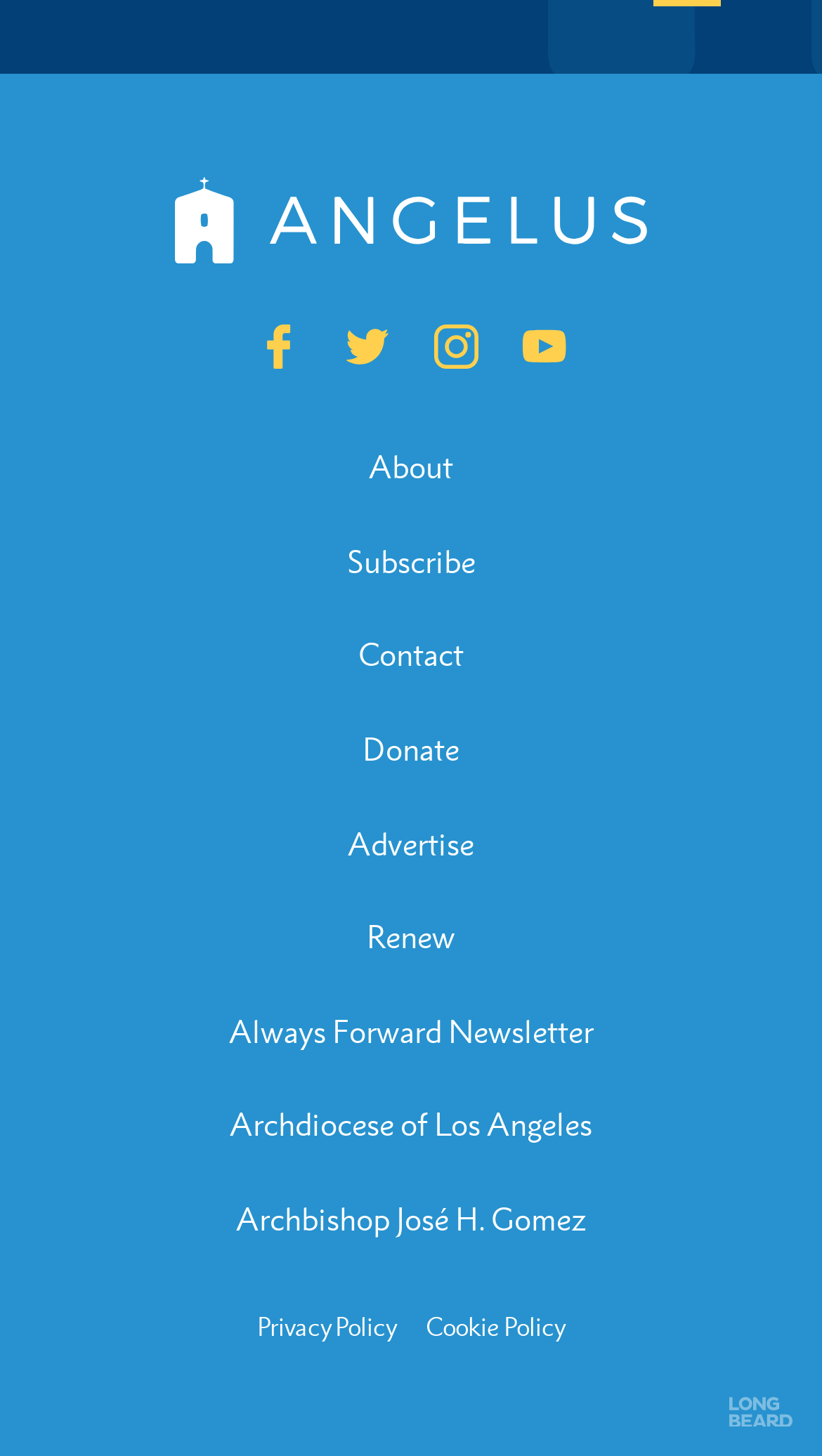Please give a succinct answer using a single word or phrase:
How many links are there on the webpage?

14